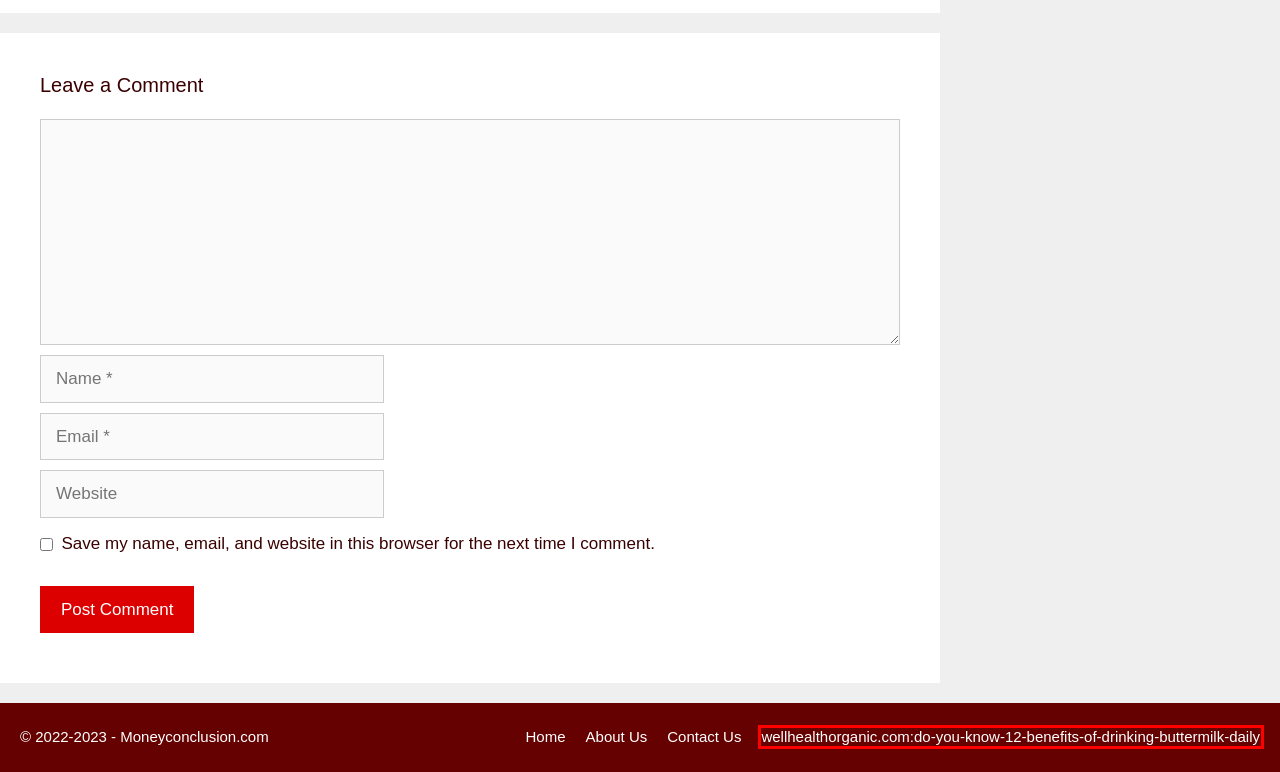Given a screenshot of a webpage featuring a red bounding box, identify the best matching webpage description for the new page after the element within the red box is clicked. Here are the options:
A. wellhealthorganic.com:do-you-know-12-benefits-of-drinking-buttermilk-daily - Money Conclusion
B. The Truth About Checking CIBIL Score: Effects and Benefits Explained
C. Digital Marketing Archives - Money Conclusion
D. Life Style Archives - Money Conclusion
E. FINANCE Archives - Money Conclusion
F. Profit Surge: The Indian Online Gambling Industry Continues to Flourish
G. अडानी धारावी पुनर्विकास: रोजगार के नए अवसरों का उजाला
H. Contact Us - Moneyconclusion

A